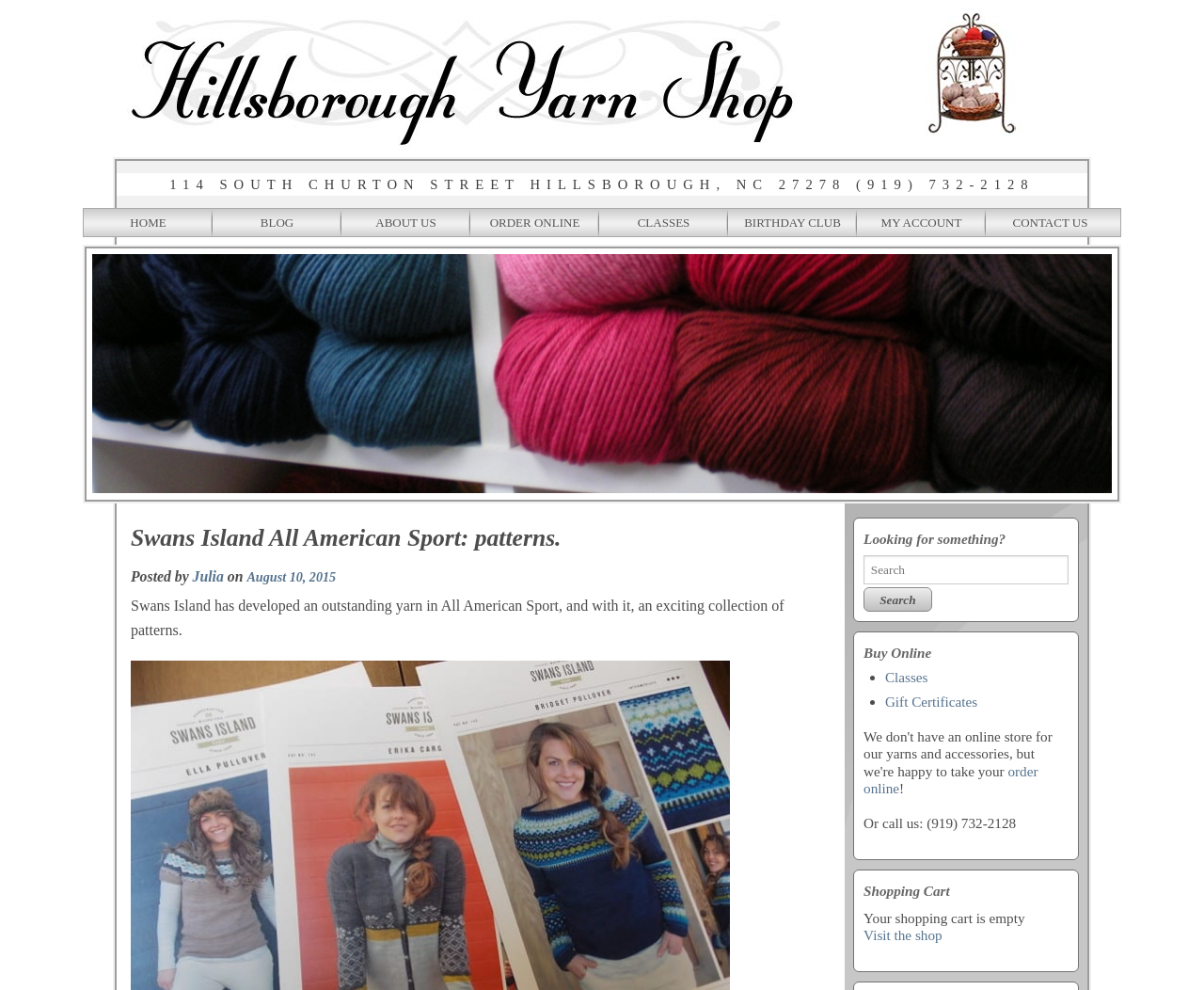Show the bounding box coordinates of the element that should be clicked to complete the task: "Visit the shop".

[0.717, 0.936, 0.782, 0.952]